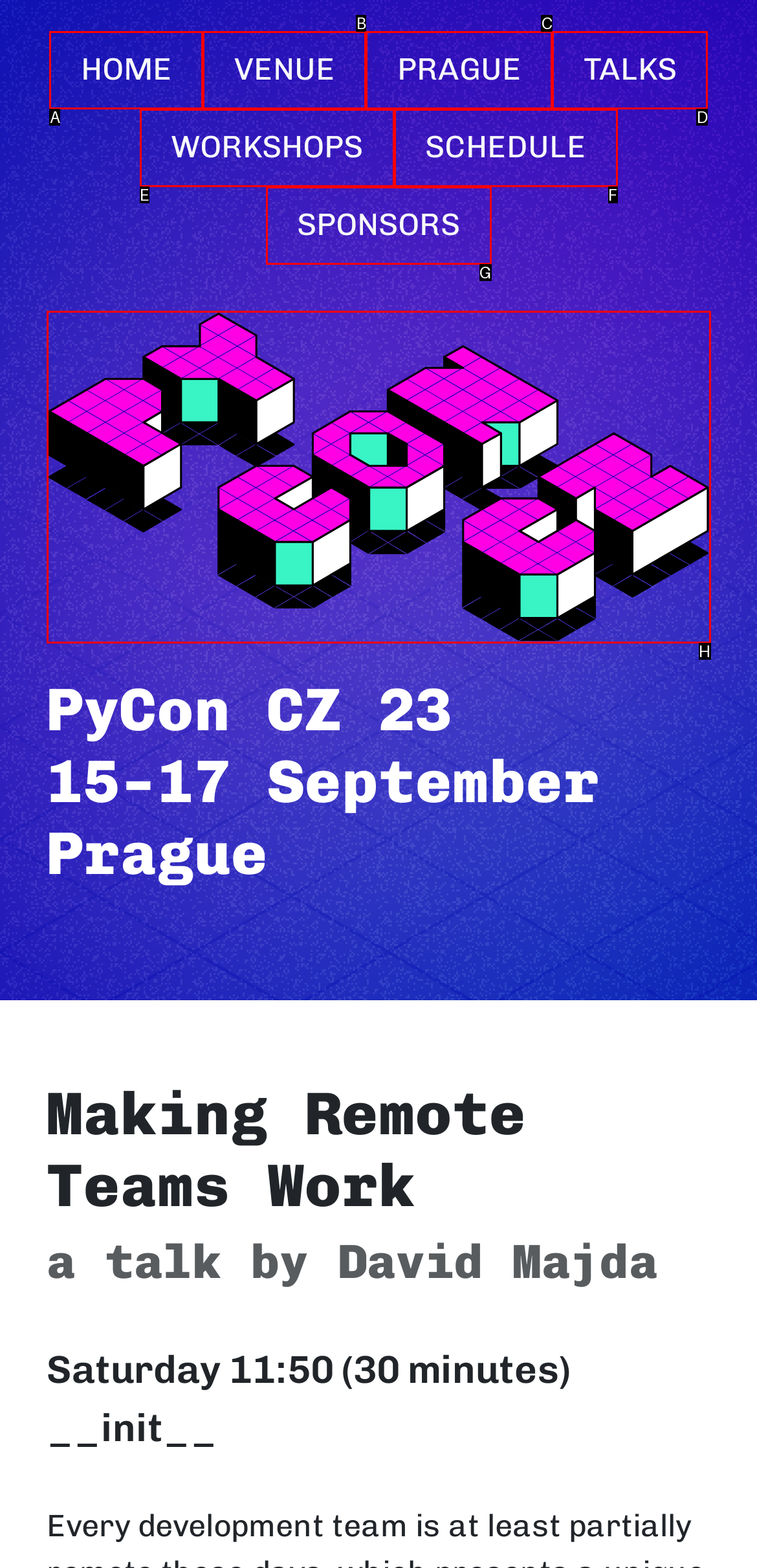Identify the option that best fits this description: Home
Answer with the appropriate letter directly.

A